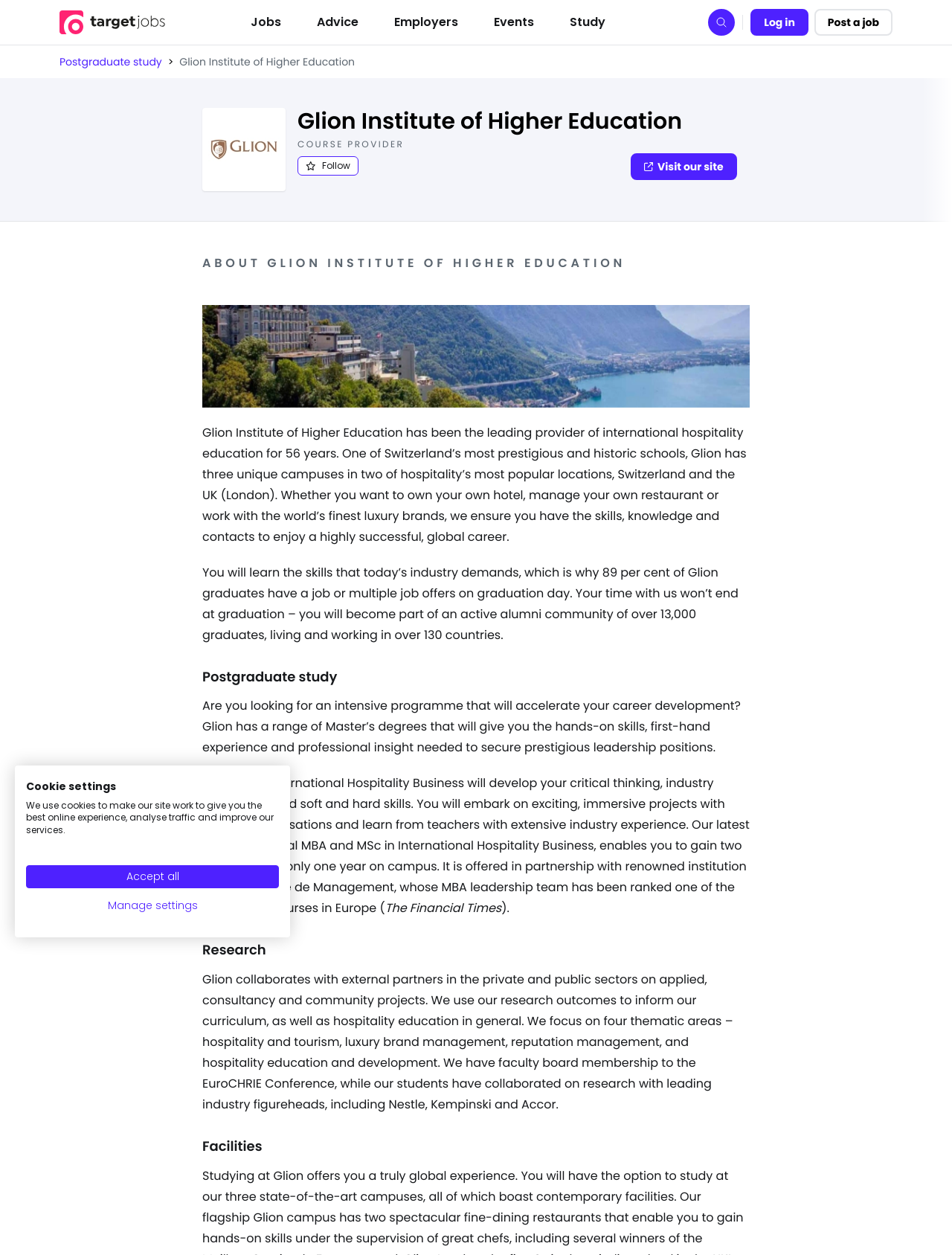Please specify the bounding box coordinates of the area that should be clicked to accomplish the following instruction: "Visit the website of Glion Institute of Higher Education". The coordinates should consist of four float numbers between 0 and 1, i.e., [left, top, right, bottom].

[0.662, 0.122, 0.774, 0.143]